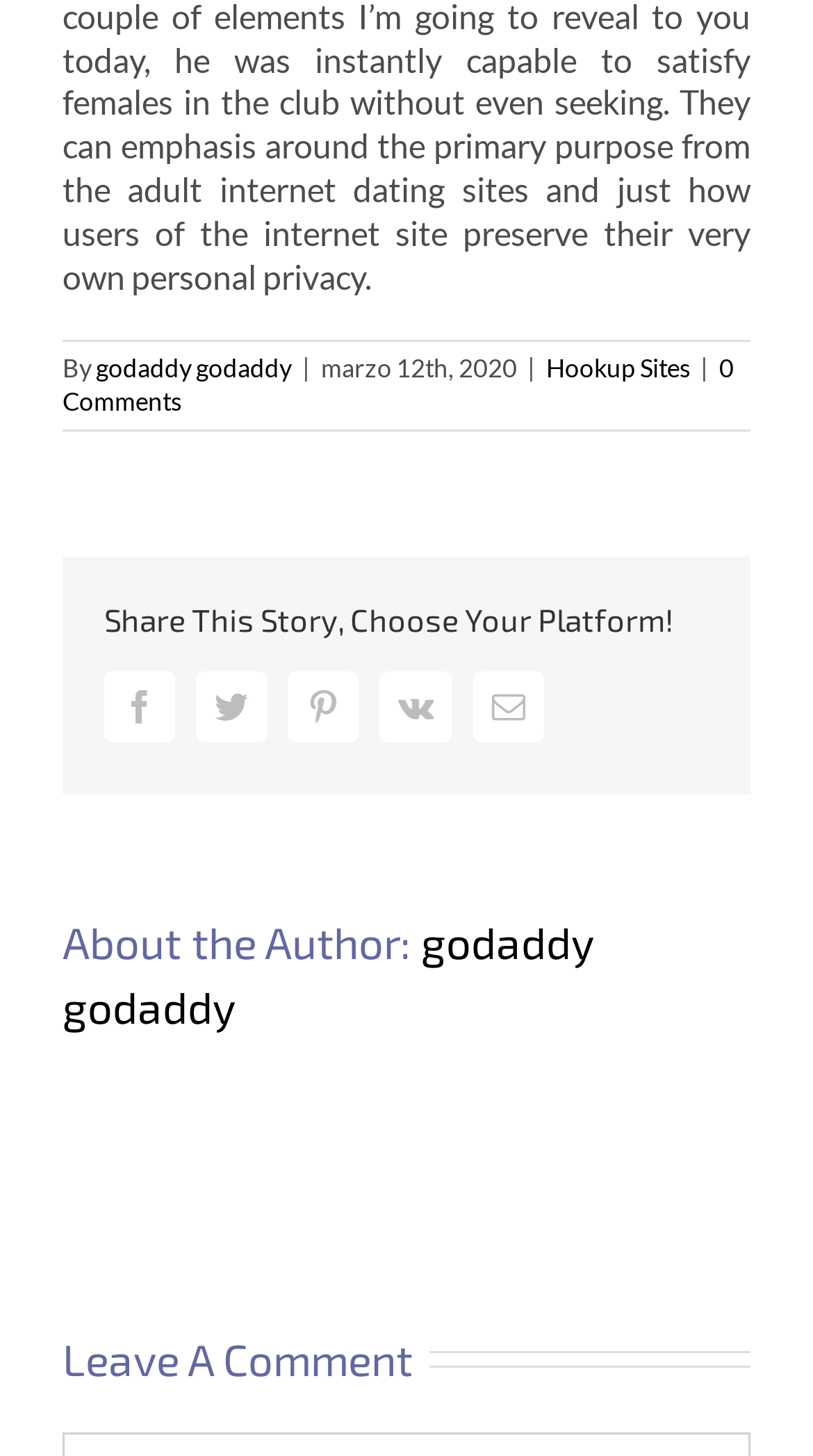Locate the bounding box coordinates of the clickable region to complete the following instruction: "Read more about the author."

[0.077, 0.628, 0.731, 0.709]